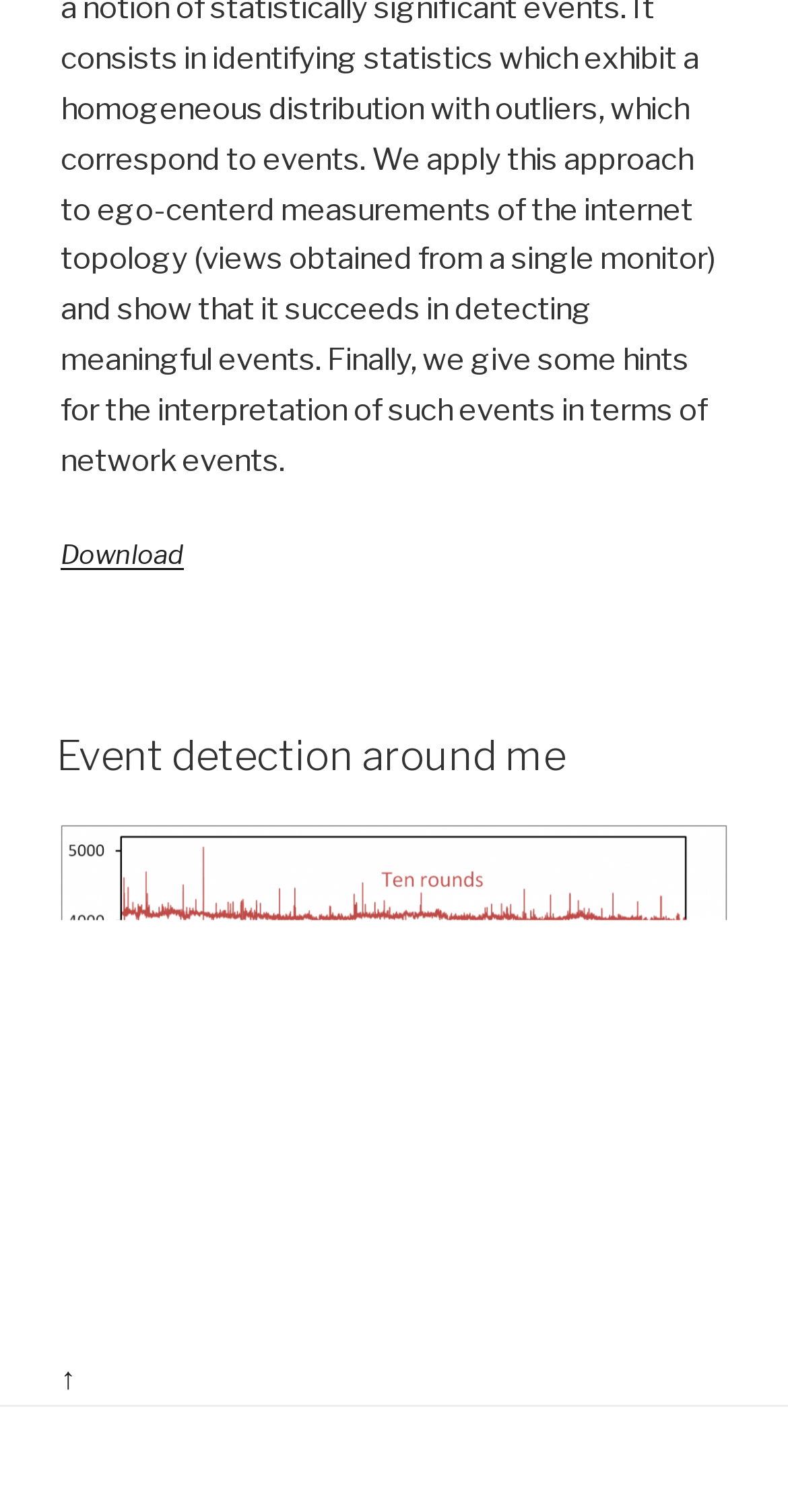Please answer the following question using a single word or phrase: What is the content of the image?

Event detection around me